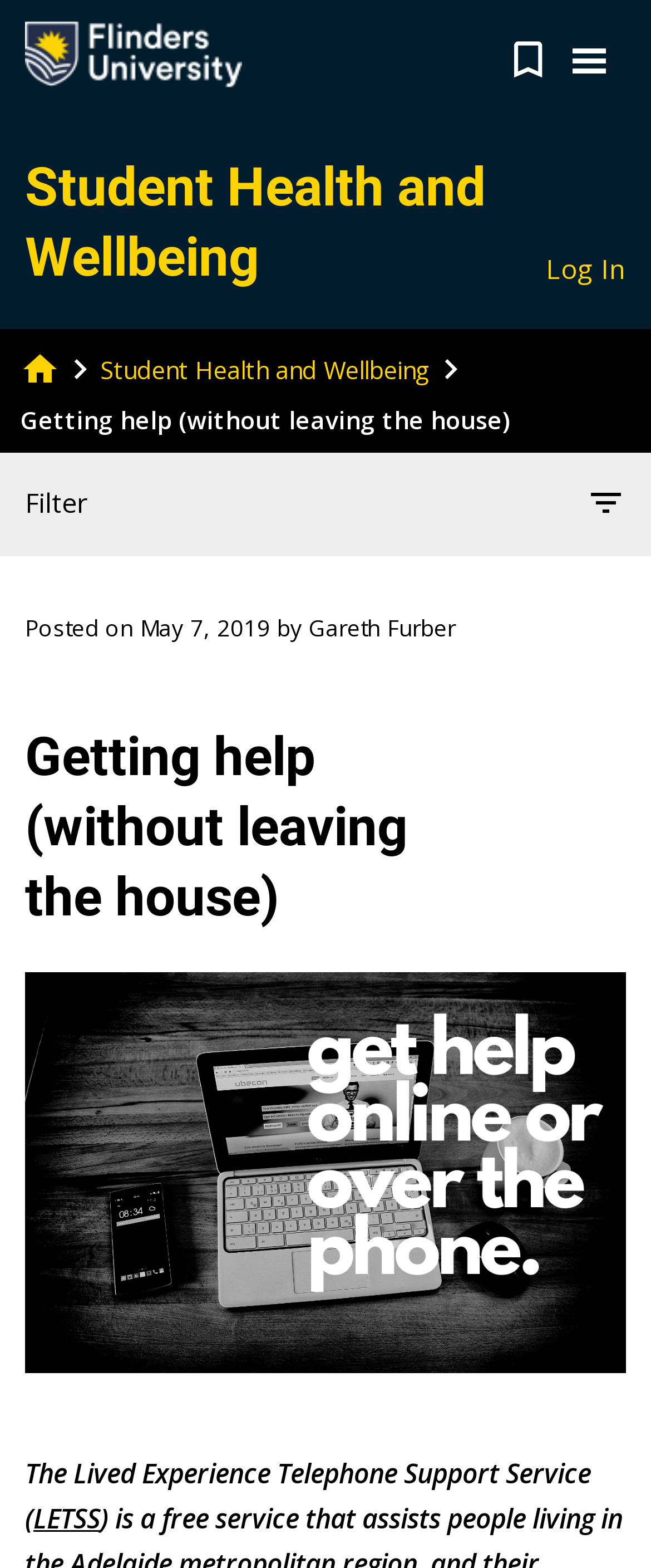What is the purpose of the 'bookmark_border' button?
Answer the question based on the image using a single word or a brief phrase.

Has a popup menu